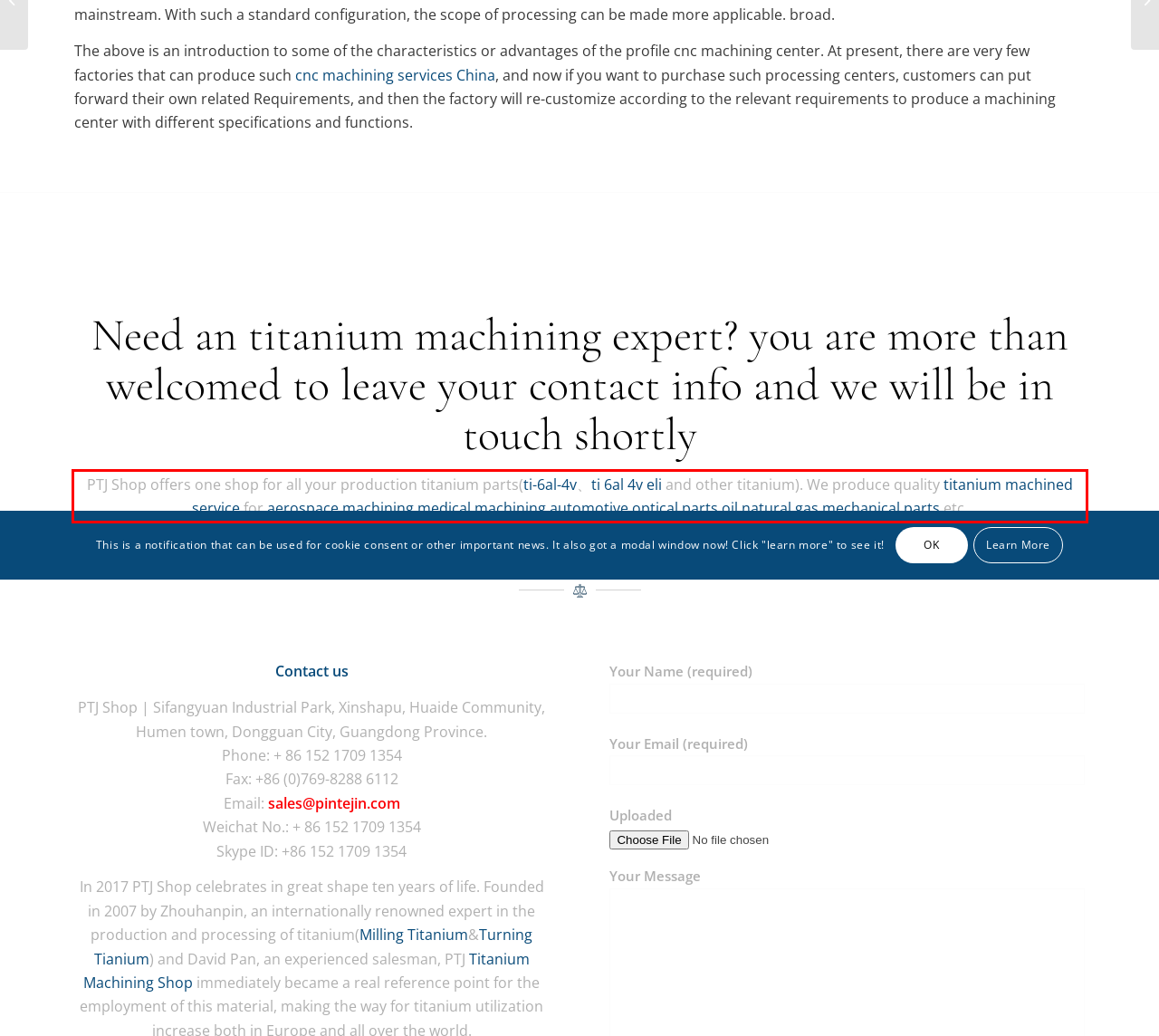Within the screenshot of a webpage, identify the red bounding box and perform OCR to capture the text content it contains.

PTJ Shop offers one shop for all your production titanium parts(ti-6al-4v、ti 6al 4v eli and other titanium). We produce quality titanium machined service for aerospace machining,medical machining,automotive,optical parts,oil natural gas,mechanical parts etc.